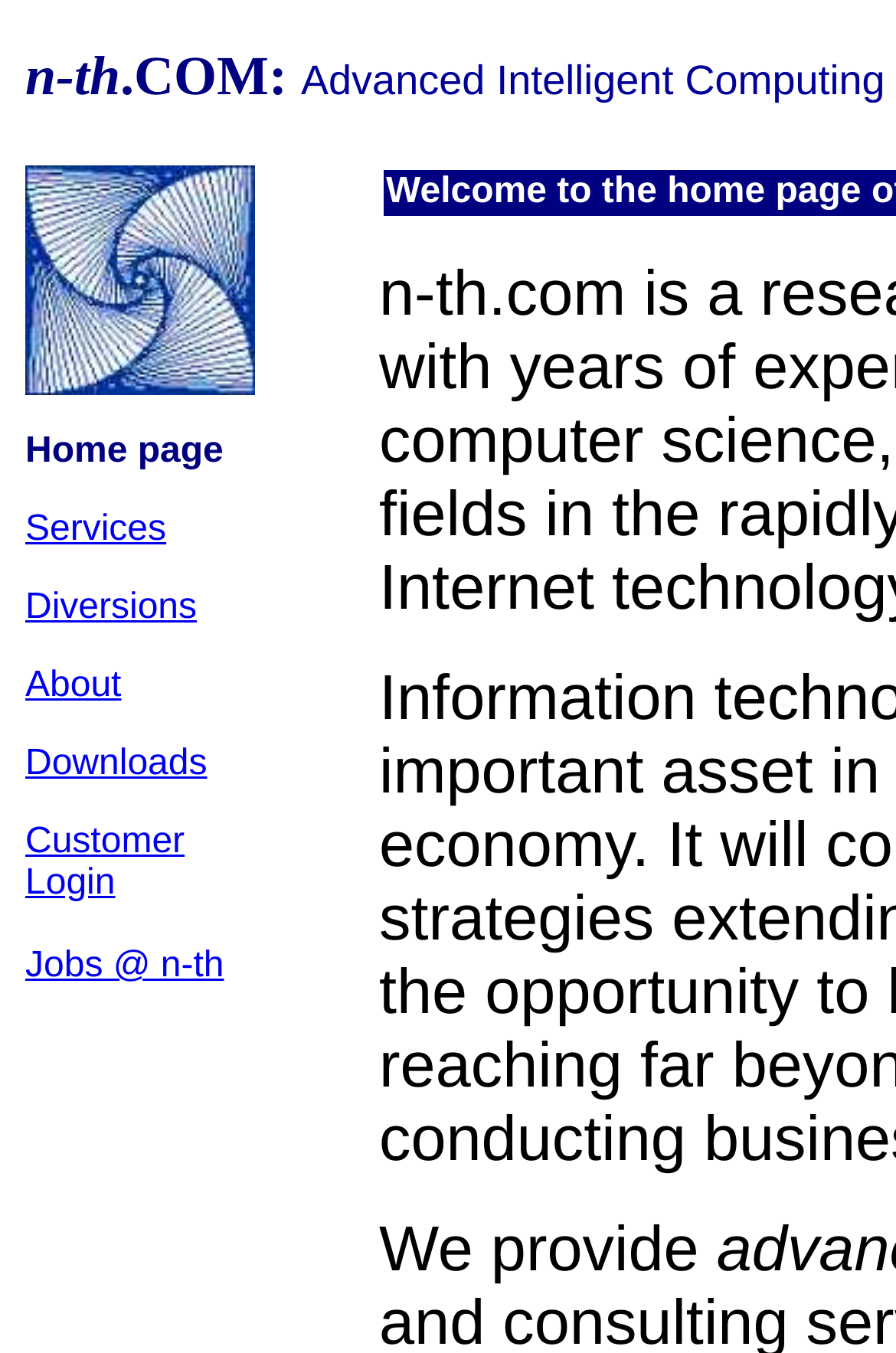What is the first menu item?
From the image, respond using a single word or phrase.

Services